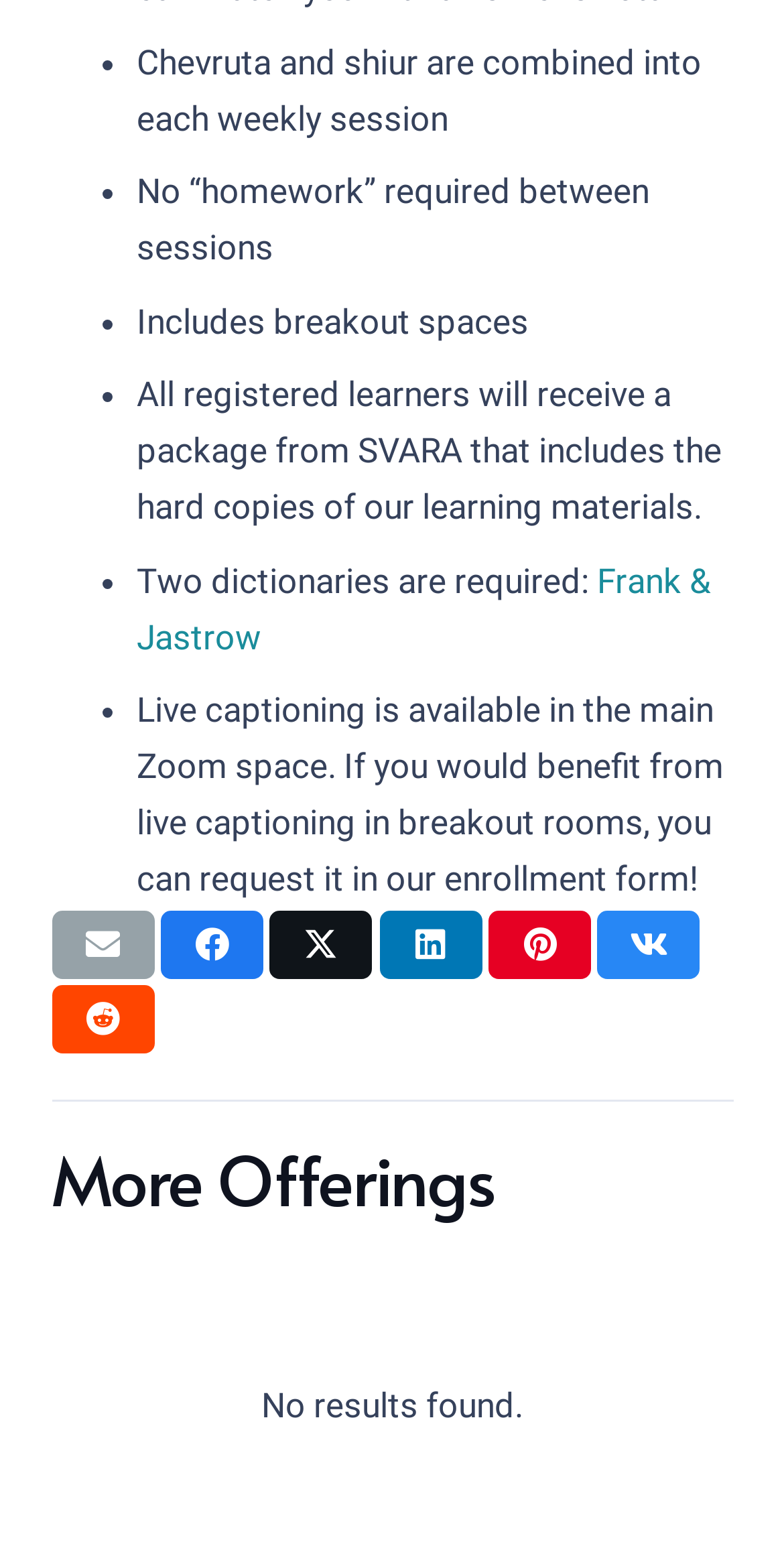Identify the bounding box coordinates of the clickable region required to complete the instruction: "Click 'Frank & Jastrow'". The coordinates should be given as four float numbers within the range of 0 and 1, i.e., [left, top, right, bottom].

[0.174, 0.361, 0.908, 0.423]